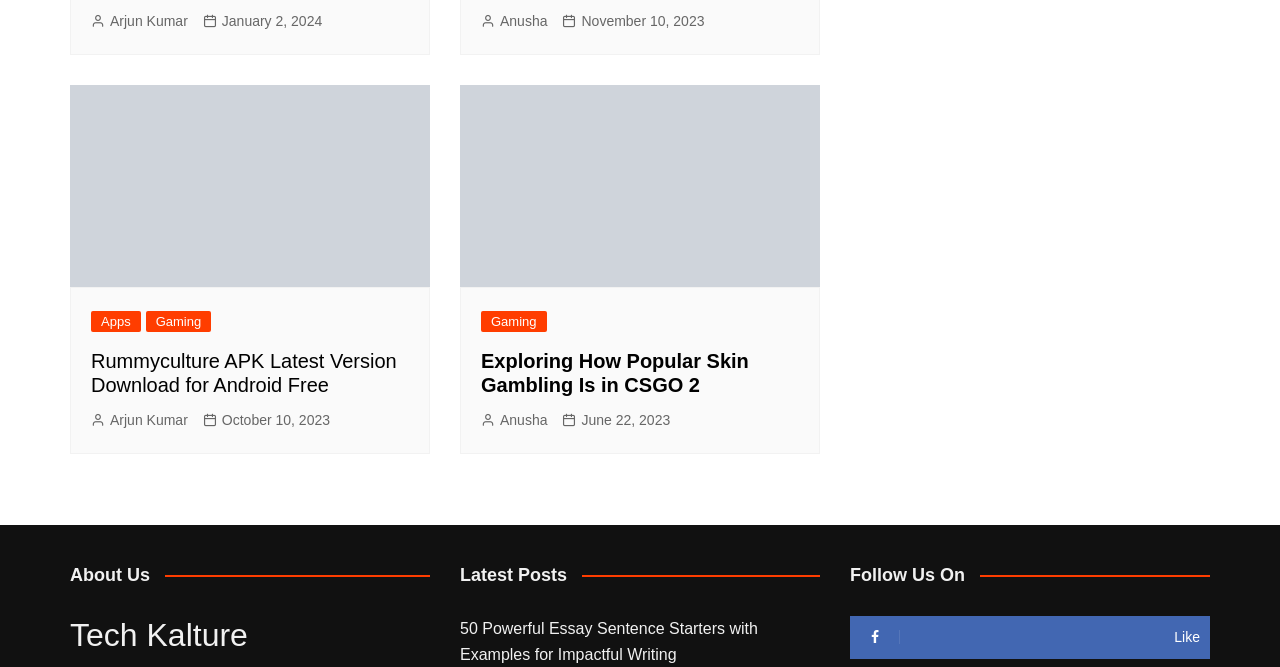Please find the bounding box coordinates of the element's region to be clicked to carry out this instruction: "View Rummyculture APK Latest Version Download for Android Free".

[0.055, 0.127, 0.336, 0.431]